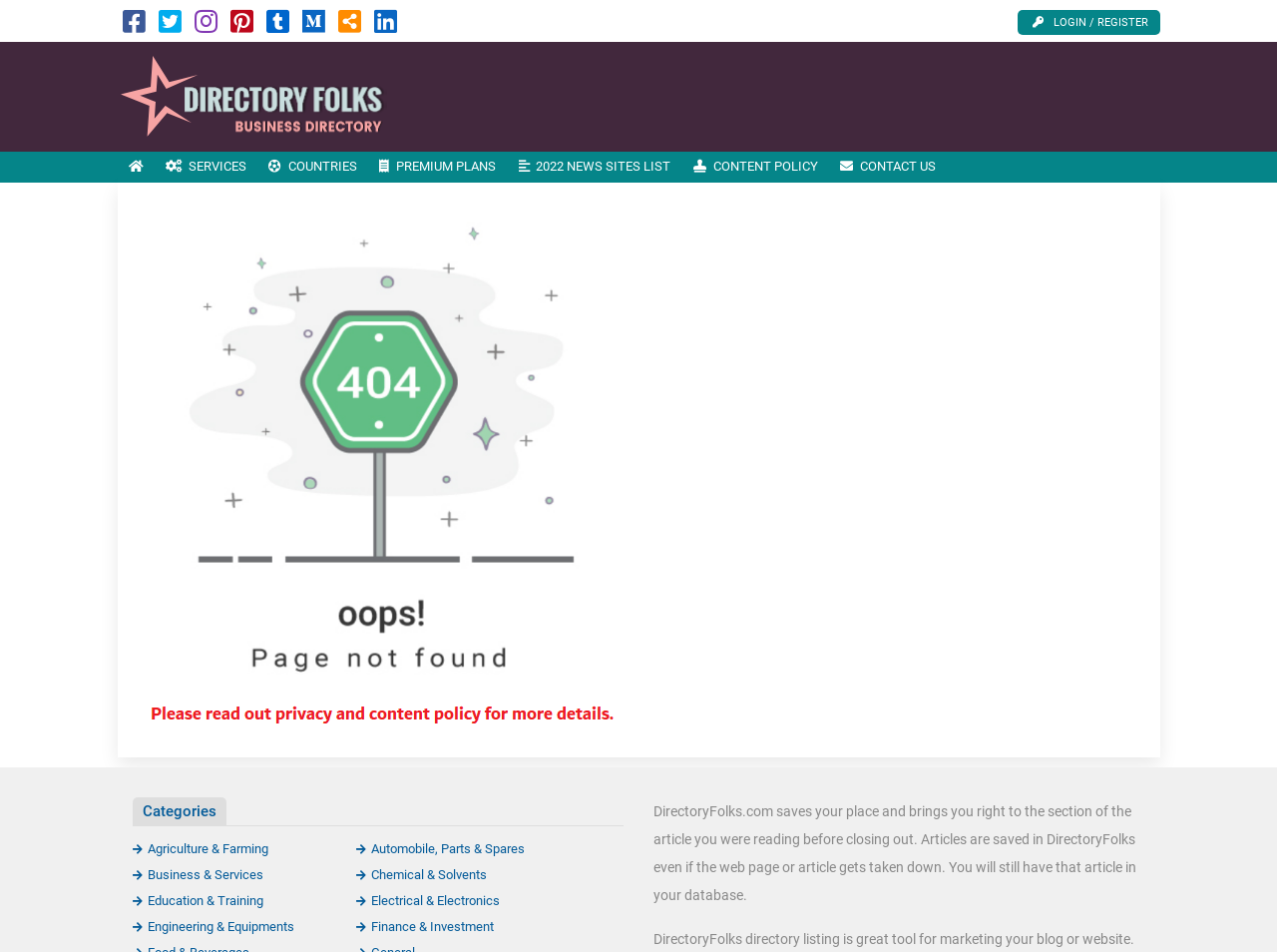Show me the bounding box coordinates of the clickable region to achieve the task as per the instruction: "Go to HOME page".

[0.092, 0.159, 0.121, 0.192]